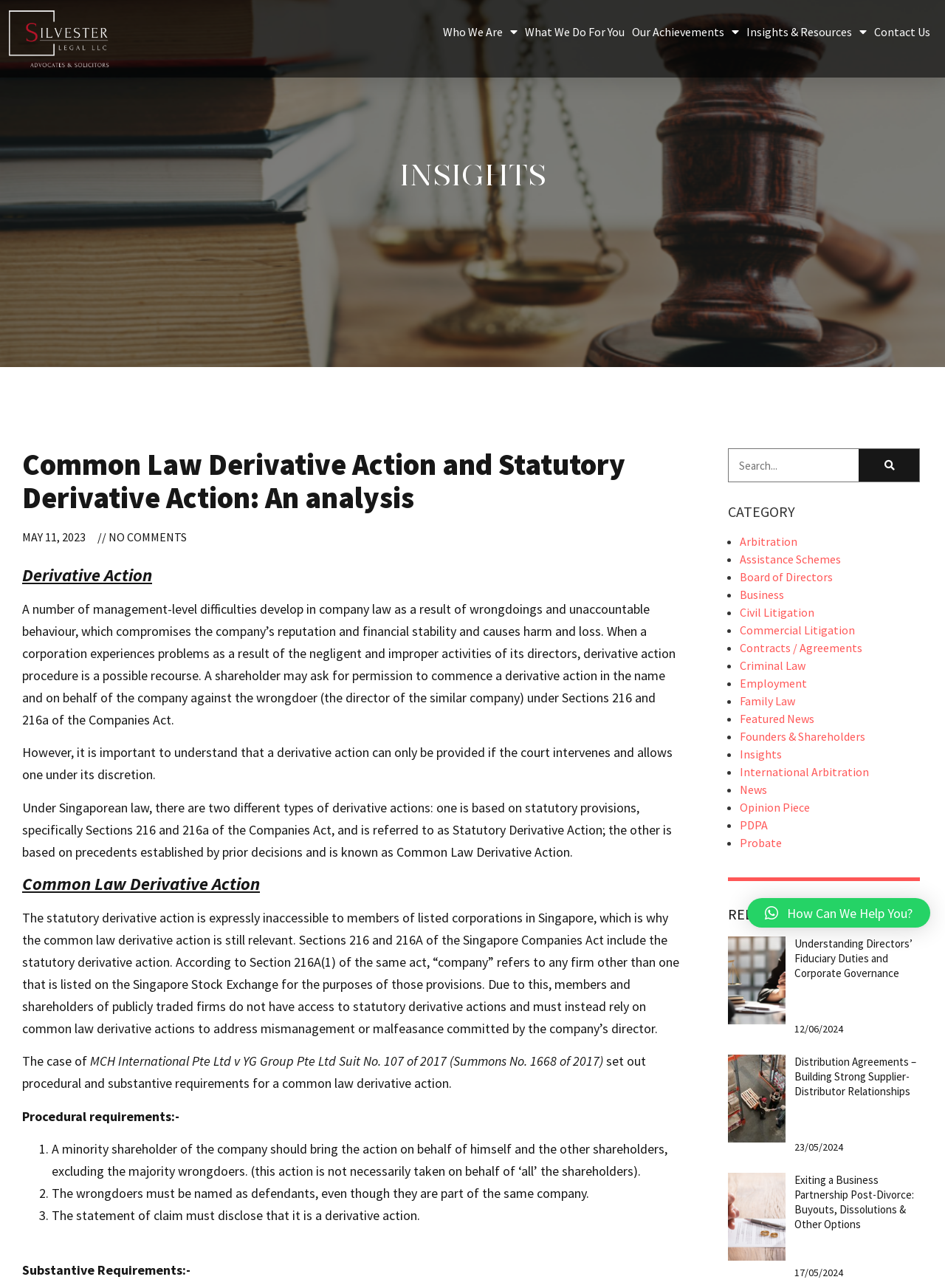Using the information in the image, give a detailed answer to the following question: How many types of derivative actions are mentioned in the article?

The article mentions 'Common Law Derivative Action' and 'Statutory Derivative Action' as two types of derivative actions, which suggests that there are two types of derivative actions mentioned in the article.